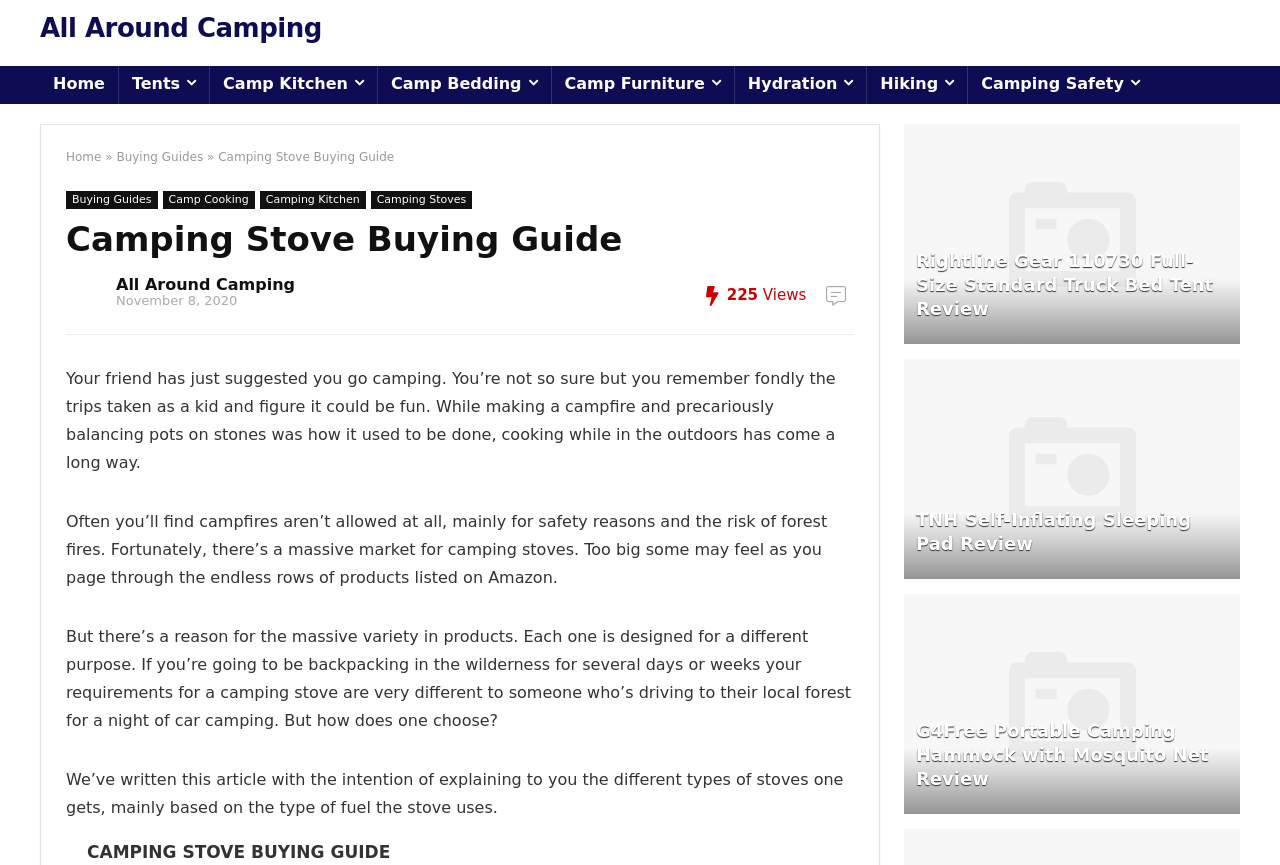What is the main topic of this webpage?
Can you provide a detailed and comprehensive answer to the question?

I determined the main topic of this webpage by looking at the heading elements, specifically the one with the text 'Camping Stove Buying Guide' which is prominently displayed at the top of the page. This heading is also repeated in the breadcrumb navigation, further indicating that it is the main topic of the webpage.